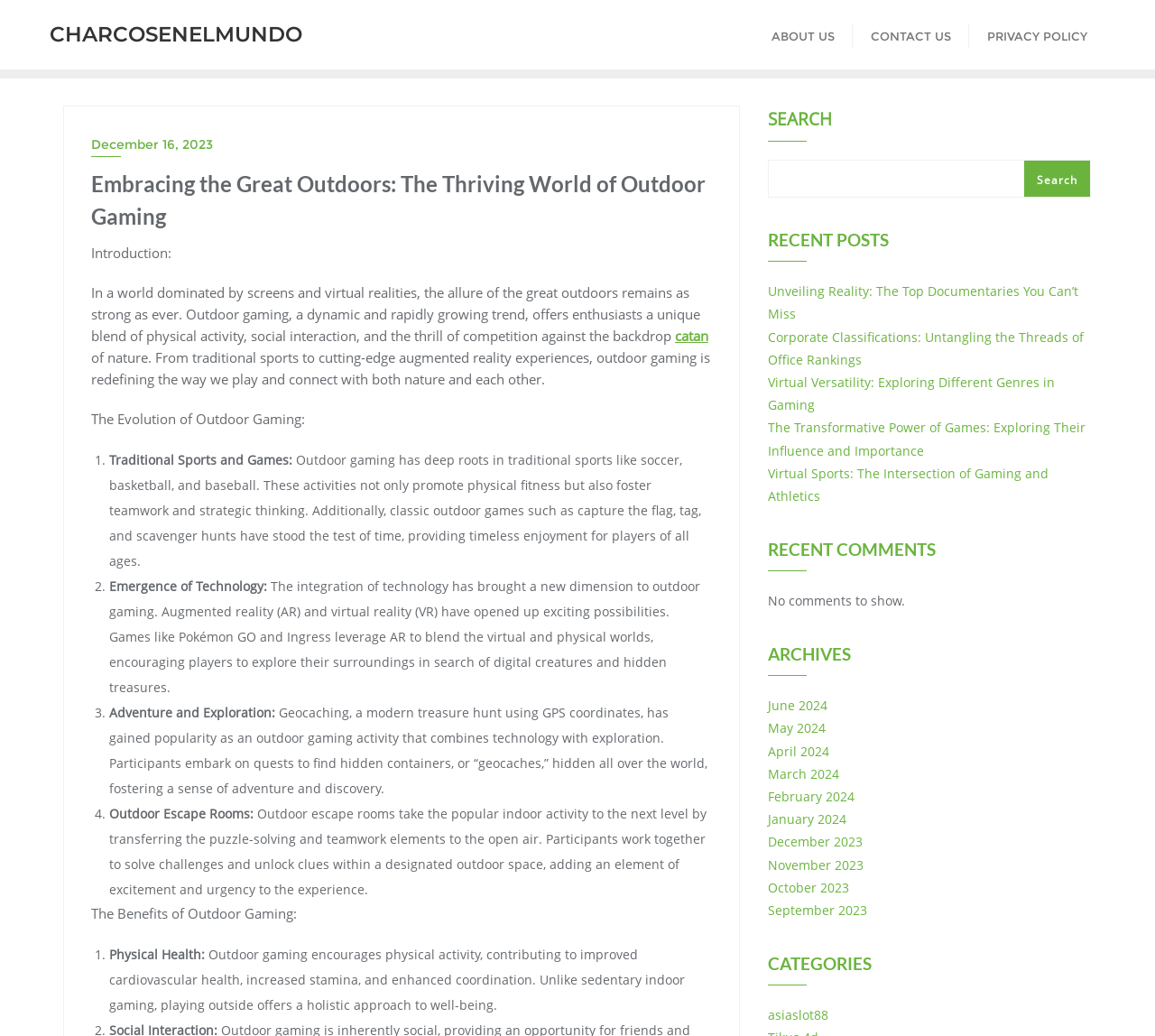Answer briefly with one word or phrase:
What is the category of the link 'asiaslot88'?

Category